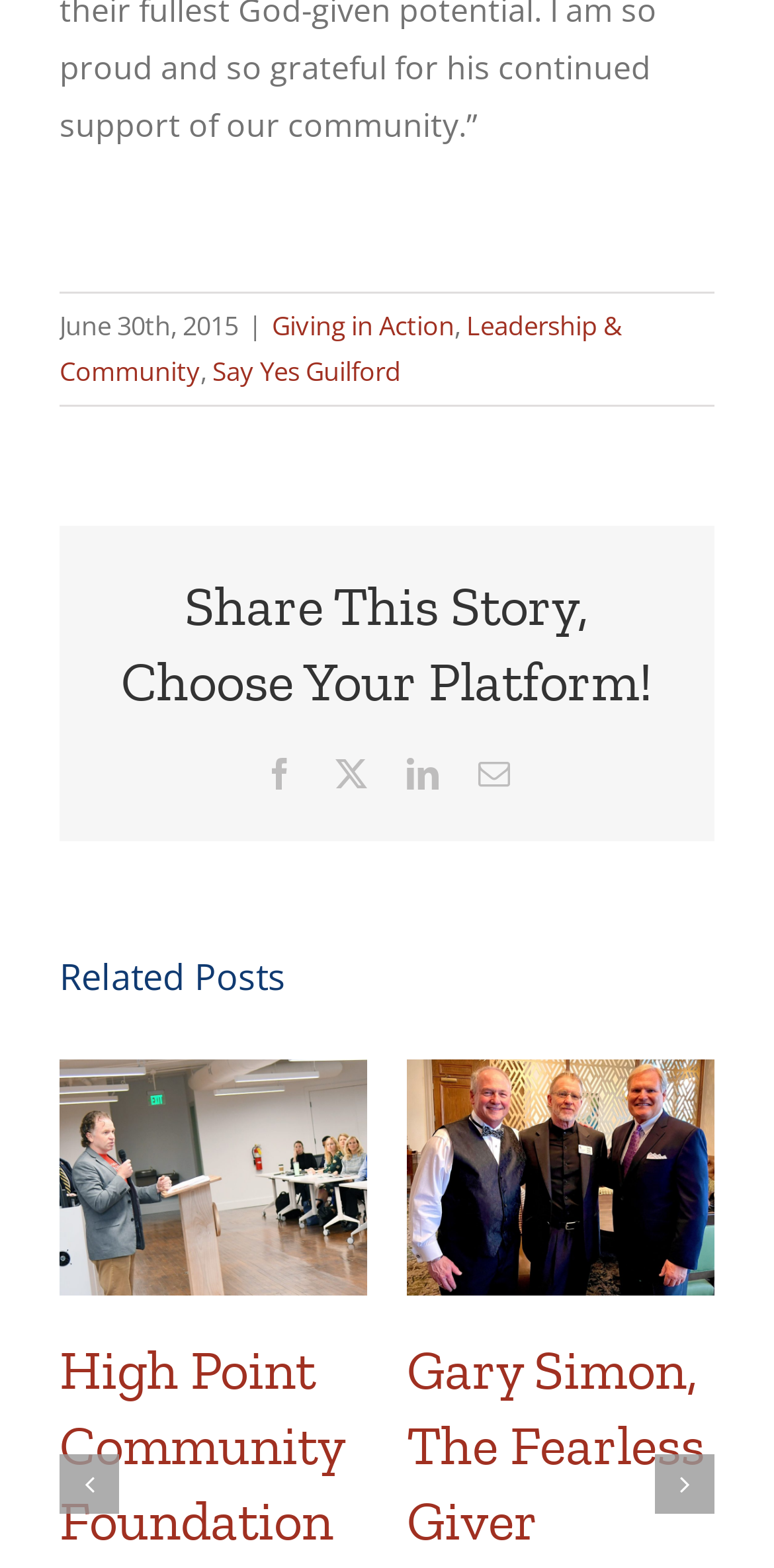How many social media platforms are available to share the story?
Using the image, provide a detailed and thorough answer to the question.

The webpage provides options to share the story on four social media platforms, namely Facebook, LinkedIn, Email, and an unknown platform represented by the ' X' icon.